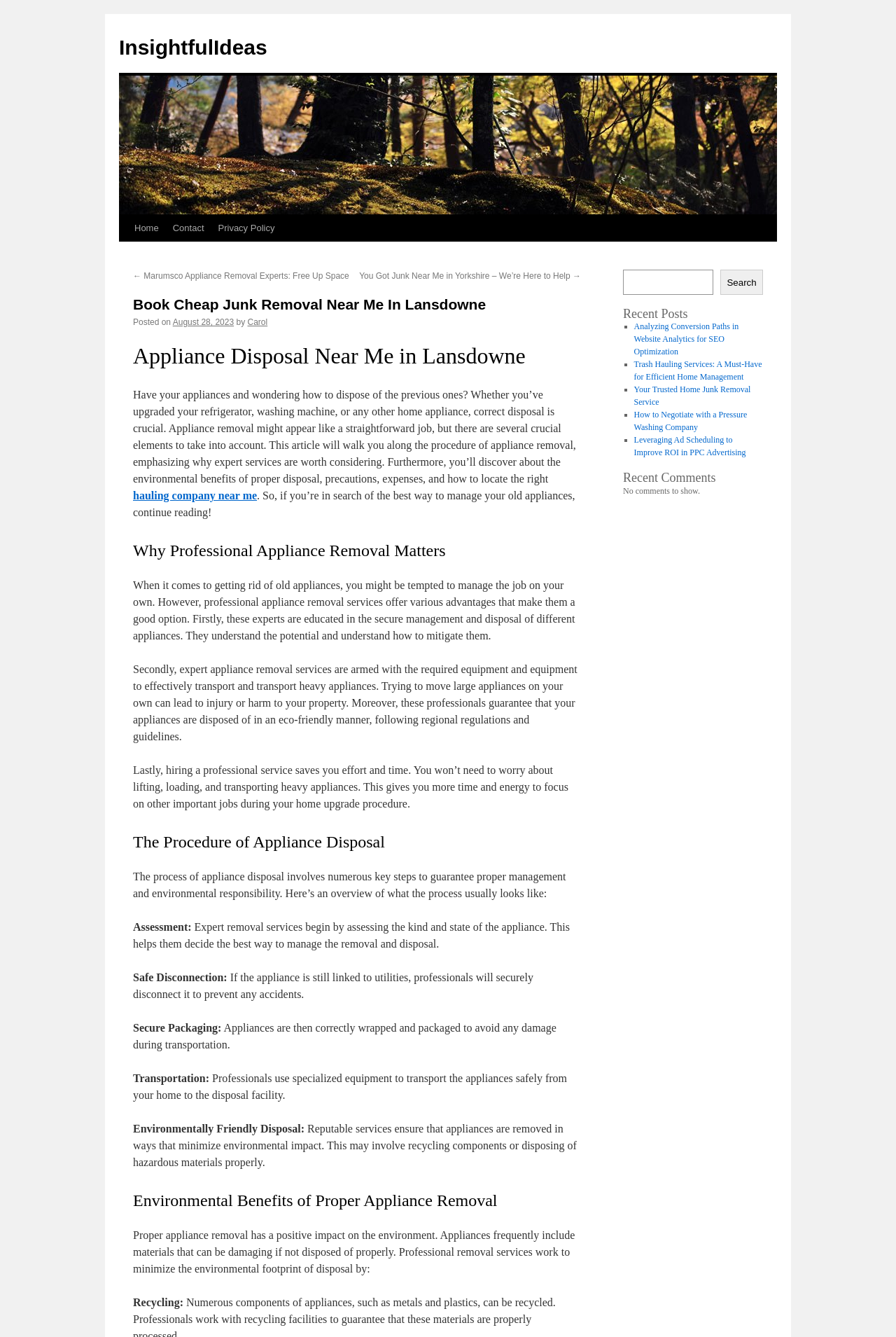Please analyze the image and give a detailed answer to the question:
What is the purpose of hiring a professional appliance removal service?

According to the webpage, hiring a professional appliance removal service ensures that appliances are disposed of in an eco-friendly manner, following regional regulations and guidelines, and also saves time and effort for the homeowner.